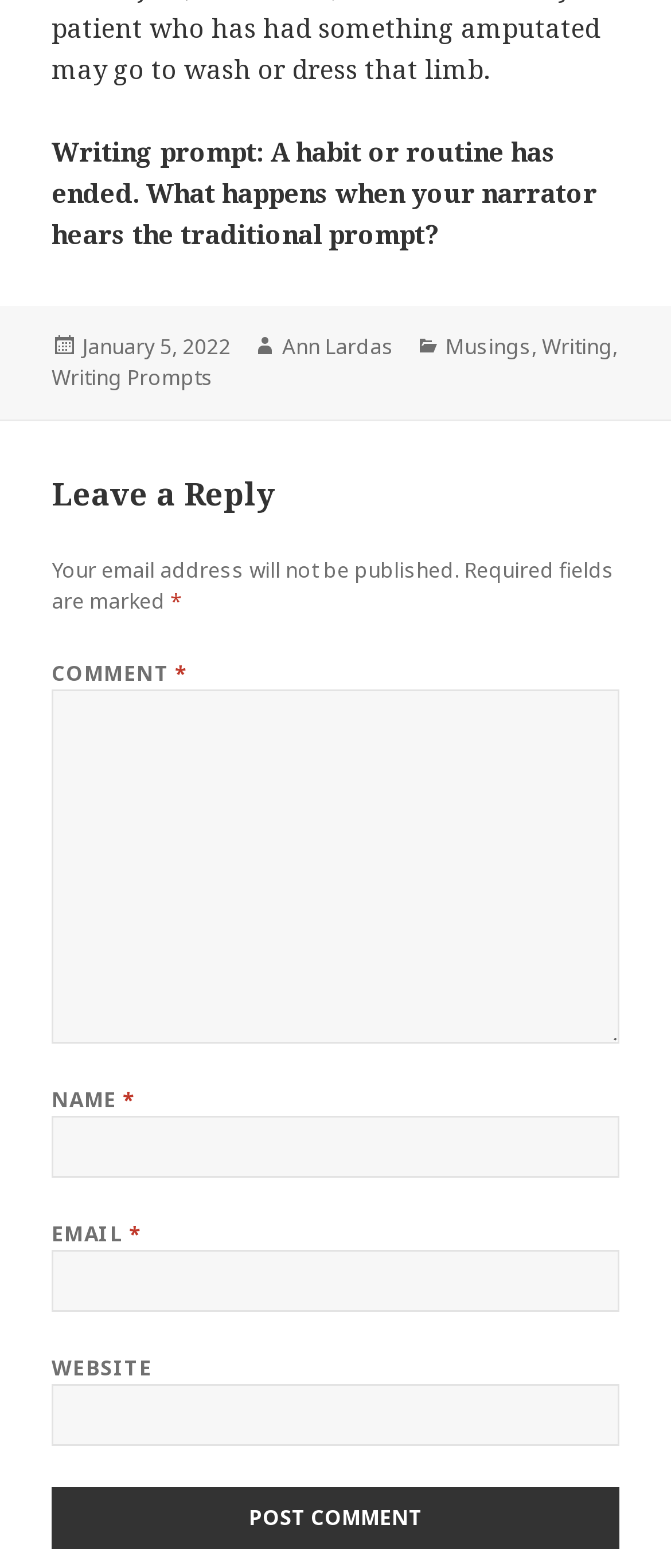What is the purpose of the textbox at the bottom?
Identify the answer in the screenshot and reply with a single word or phrase.

To leave a comment